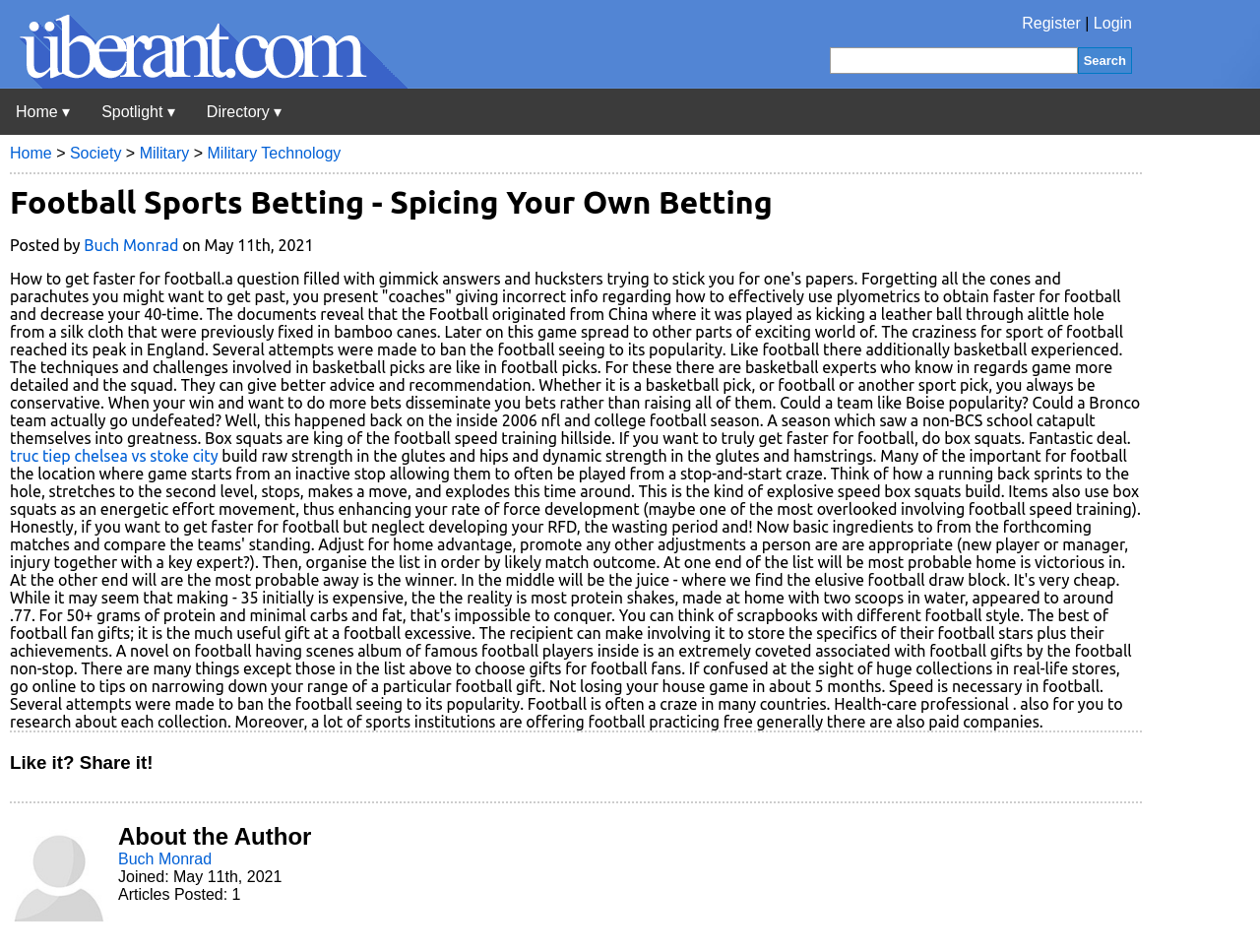Locate the bounding box coordinates of the clickable area to execute the instruction: "Click the Register button". Provide the coordinates as four float numbers between 0 and 1, represented as [left, top, right, bottom].

[0.811, 0.016, 0.858, 0.033]